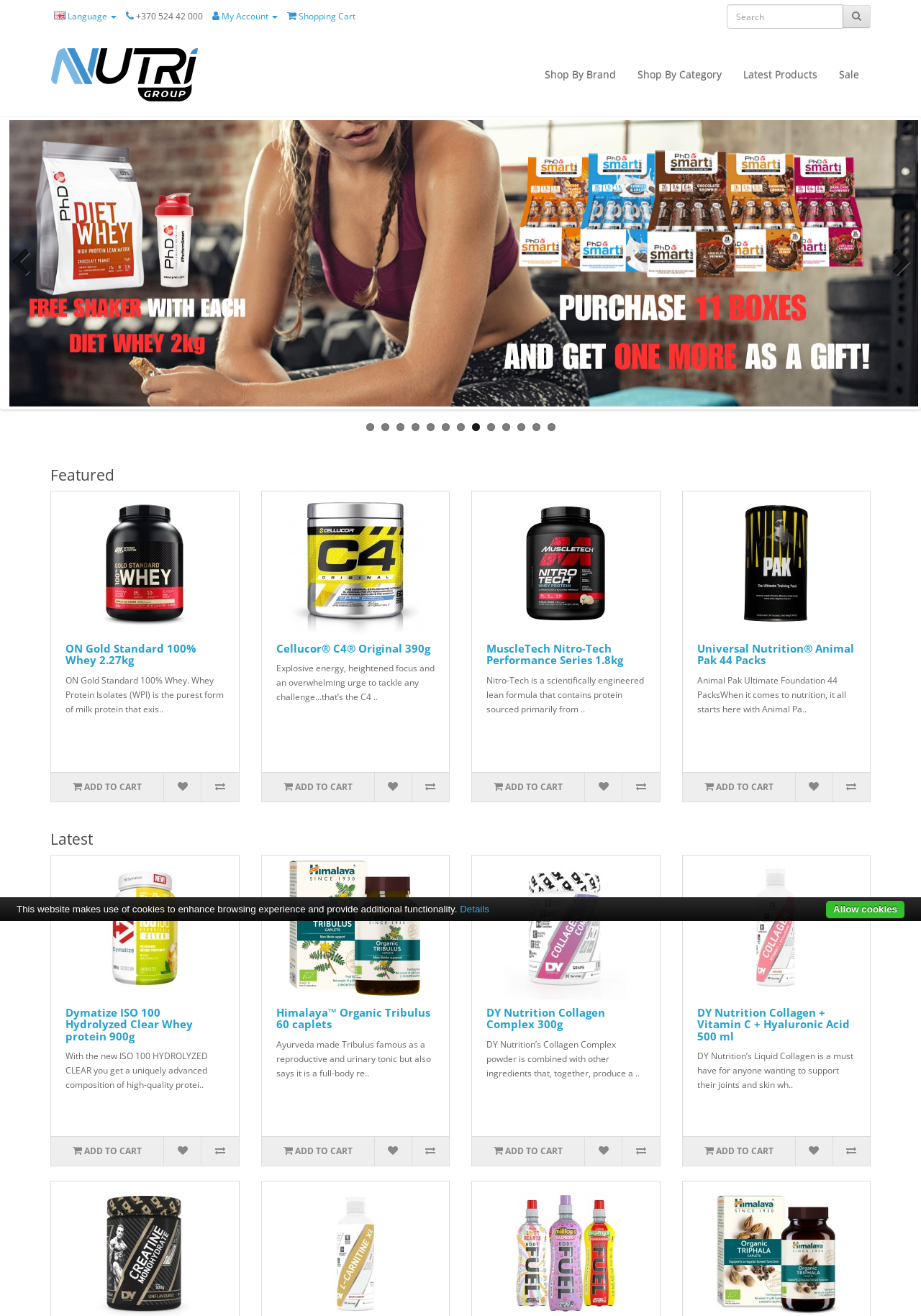How many products are displayed in the 'Featured' section?
Based on the image, answer the question with as much detail as possible.

The 'Featured' section displays four products, including 'ON Gold Standard 100% Whey 2.27kg', 'Cellucor C4 Original 390g', 'MuscleTech Nitro-Tech Performance Series 1.8kg', and 'Universal Nutrition Animal Pak 44 Packs'.